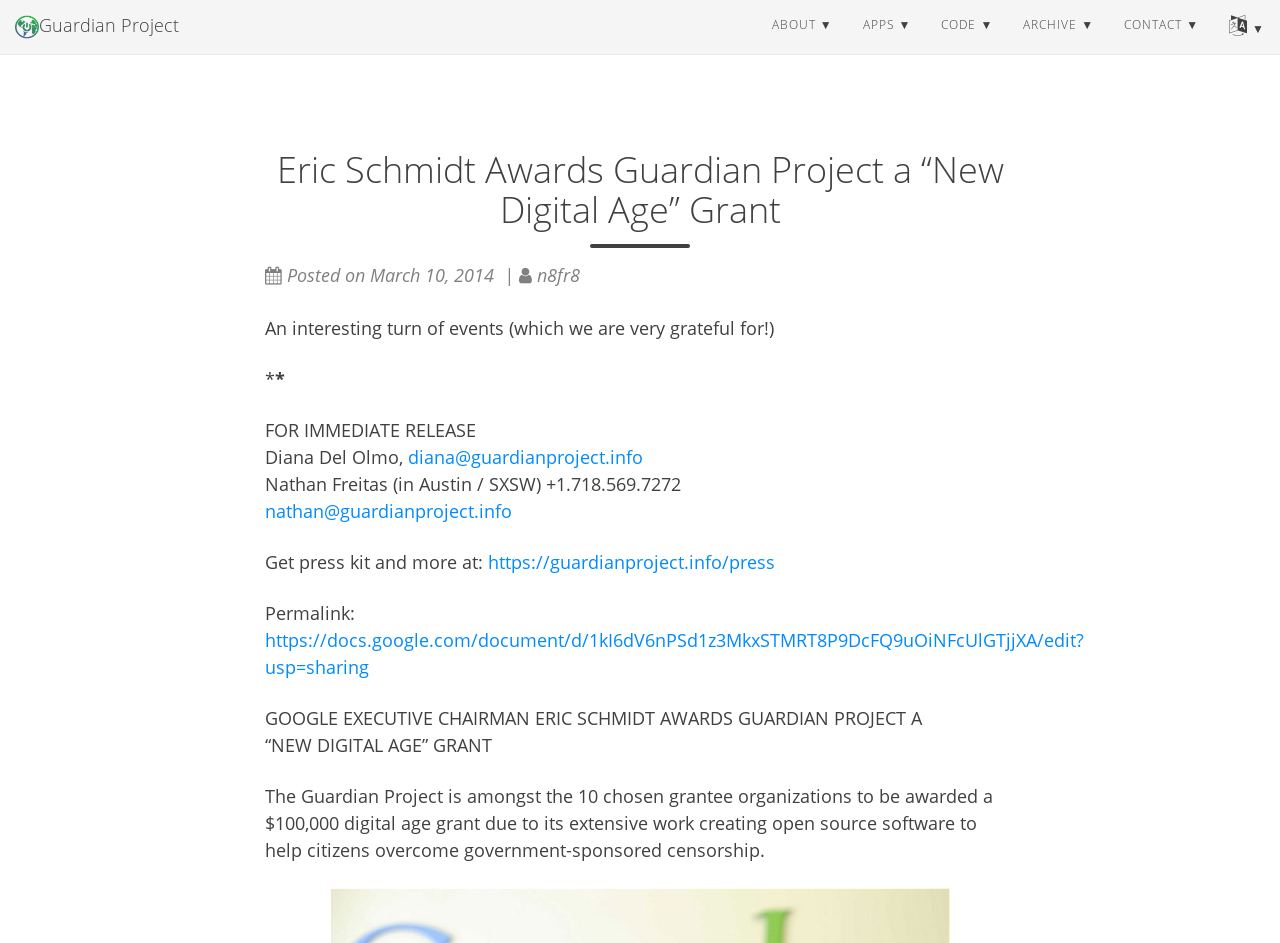Locate the bounding box coordinates for the element described below: "https://docs.google.com/document/d/1kI6dV6nPSd1z3MkxSTMRT8P9DcFQ9uOiNFcUlGTjjXA/edit?usp=sharing". The coordinates must be four float values between 0 and 1, formatted as [left, top, right, bottom].

[0.207, 0.666, 0.847, 0.72]